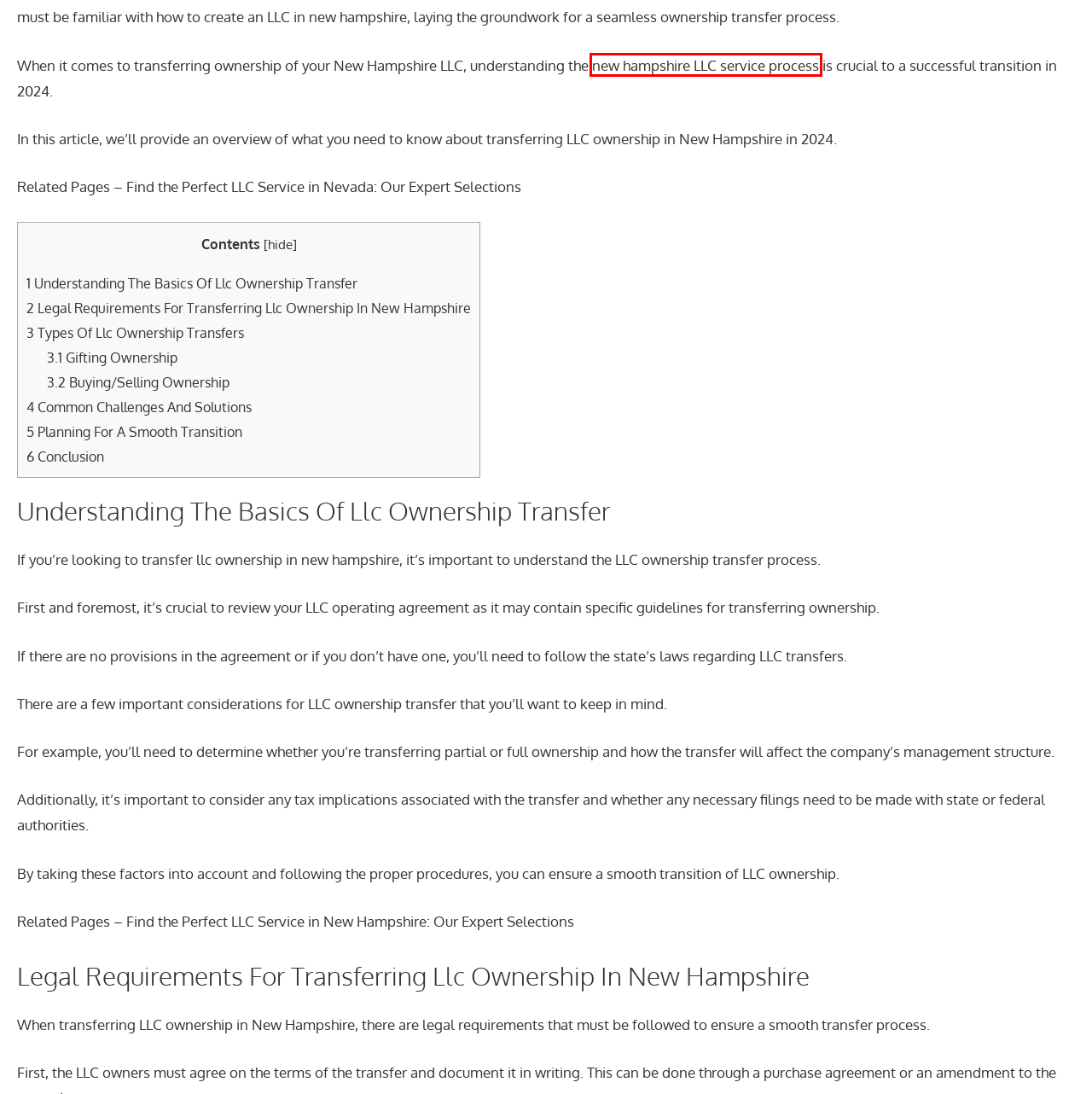You have a screenshot showing a webpage with a red bounding box highlighting an element. Choose the webpage description that best fits the new webpage after clicking the highlighted element. The descriptions are:
A. Disclaimer - LLCFee
B. Find the Perfect LLC Service in New Hampshire: Our Expert Selections - LLCFee
C. Transferring LLC Ownership in New Mexico: What You Need to Know in 2024 - LLCFee
D. Sample Page - LLCFee
E. Contact Us - LLCFee
F. Find the Perfect LLC Service in Nevada: Our Expert Selections - LLCFee
G. Creating an New Hampshire LLC in 2024 - LLCFee
H. Find the Perfect LLC Service in New Jersey: Our Expert Selections - LLCFee

B